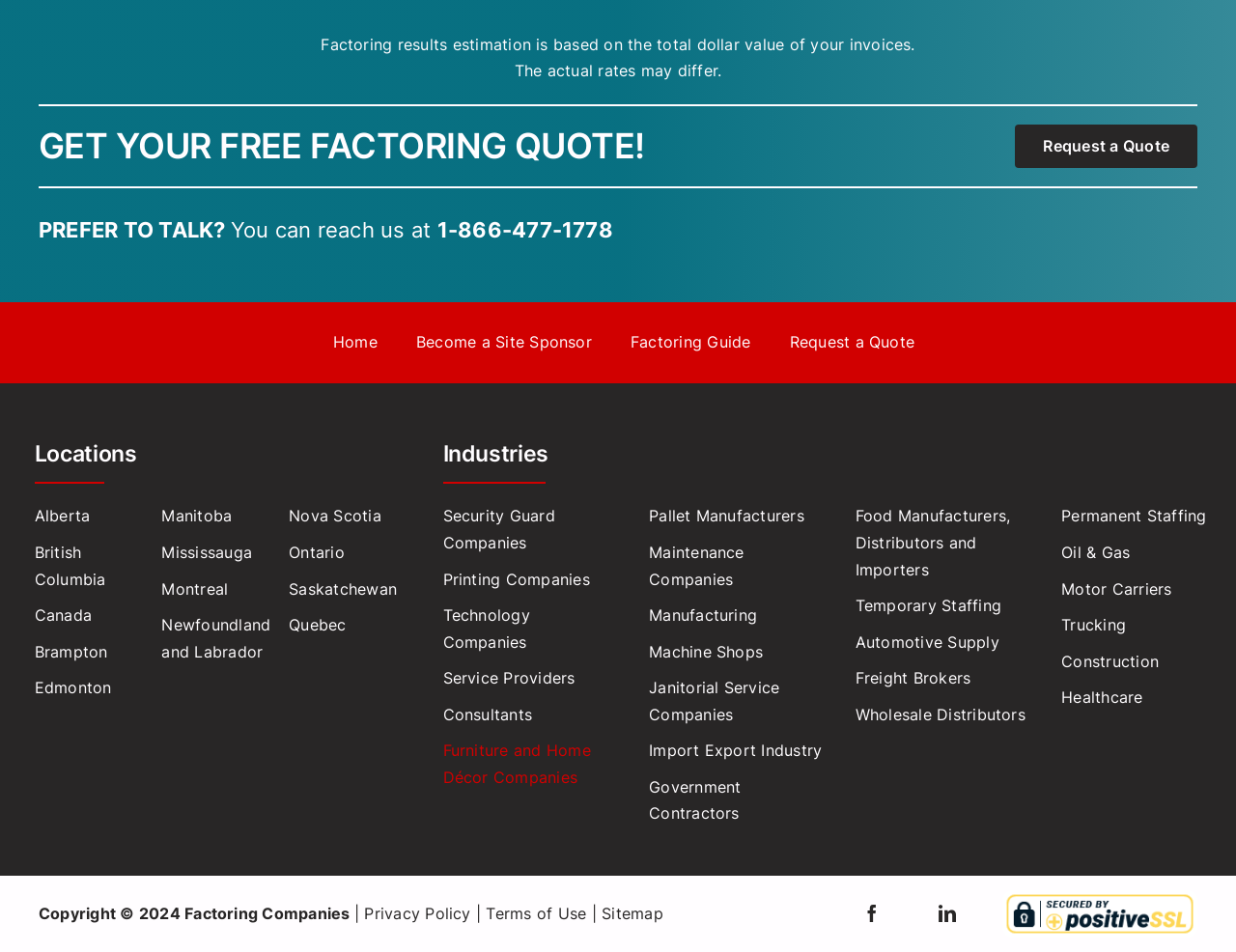Identify the bounding box coordinates of the specific part of the webpage to click to complete this instruction: "Request a quote".

[0.821, 0.131, 0.969, 0.177]